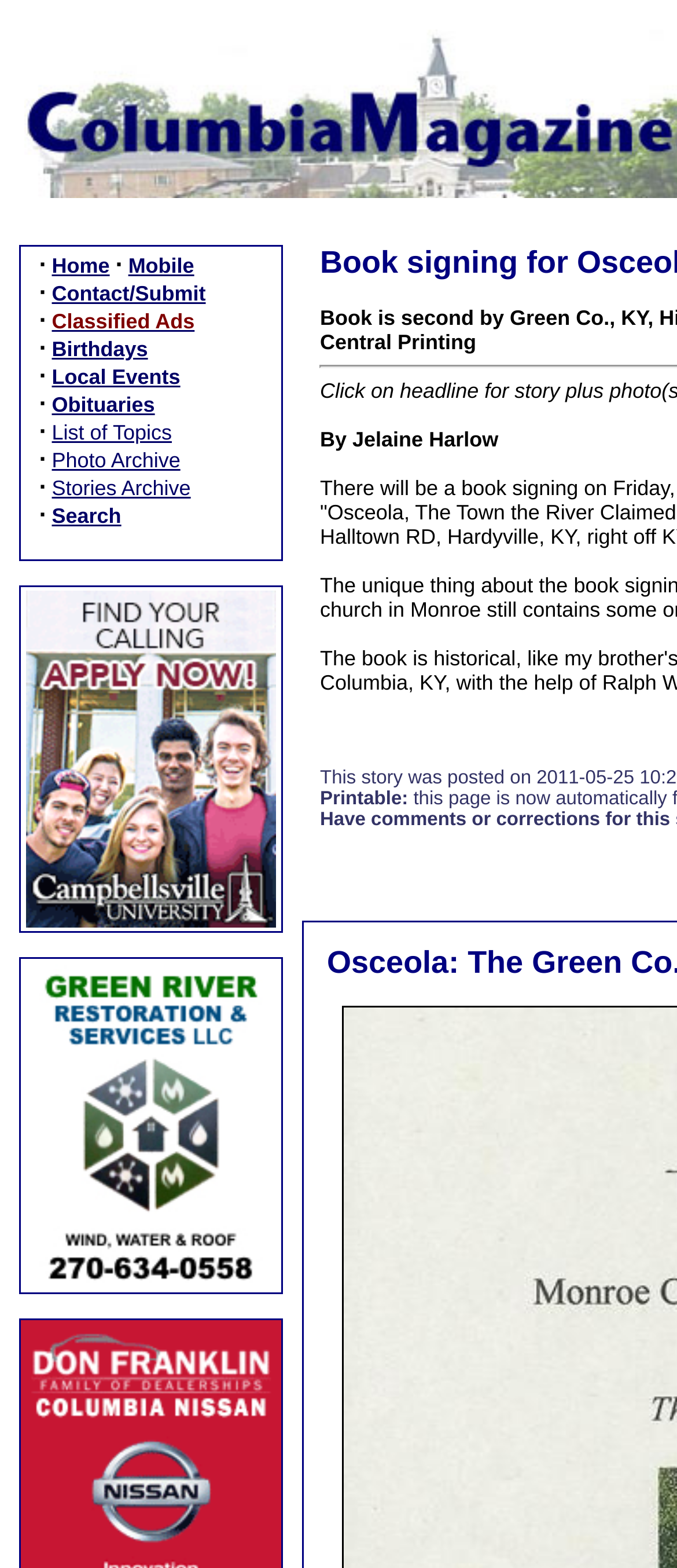Using the element description: "alt="Campbellsville University"", determine the bounding box coordinates. The coordinates should be in the format [left, top, right, bottom], with values between 0 and 1.

[0.038, 0.472, 0.408, 0.487]